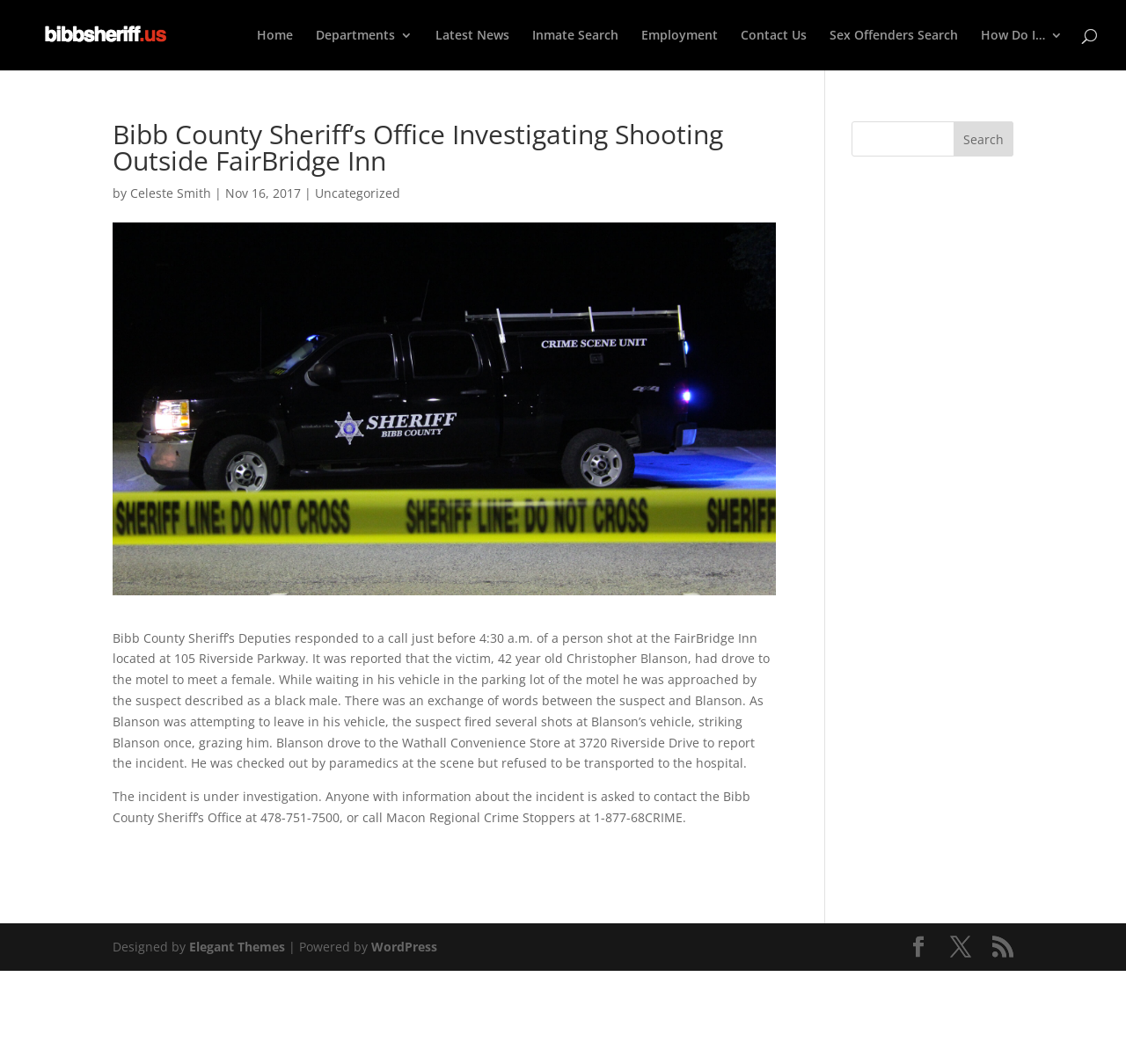Locate the heading on the webpage and return its text.

Bibb County Sheriff’s Office Investigating Shooting Outside FairBridge Inn